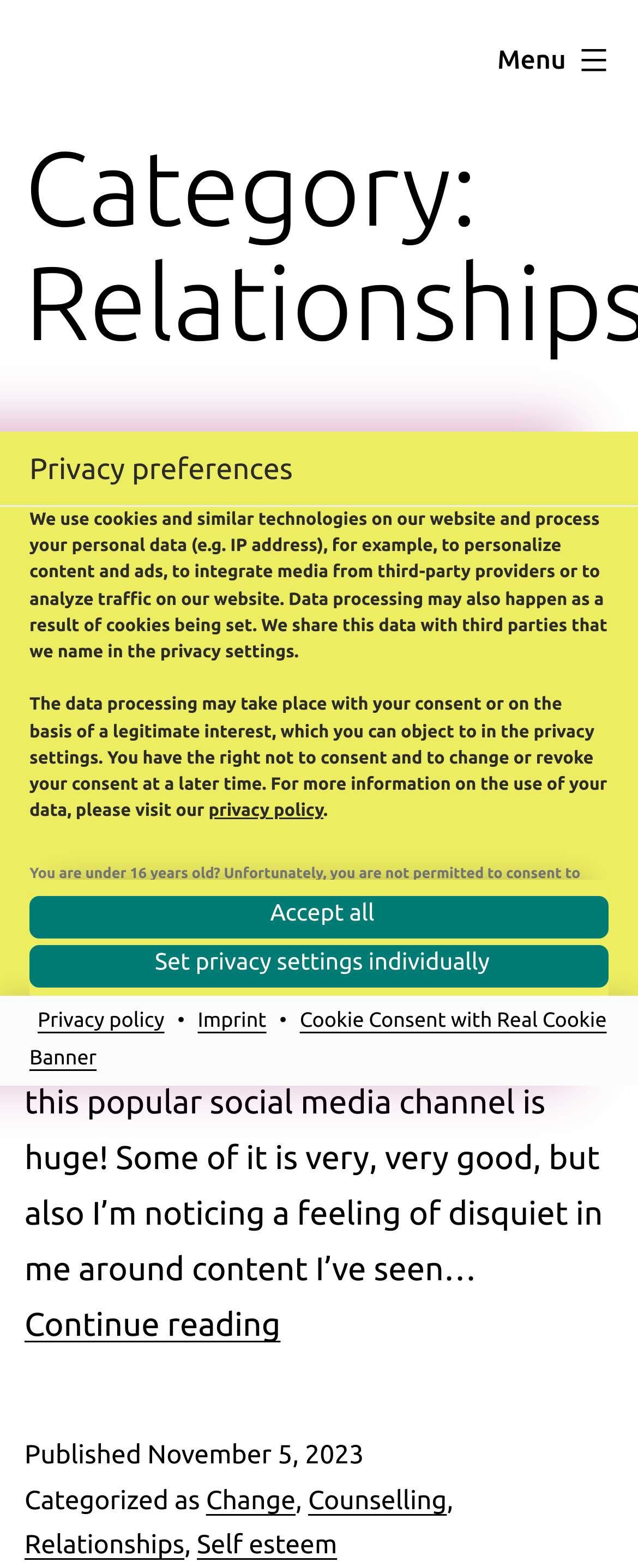Please specify the bounding box coordinates in the format (top-left x, top-left y, bottom-right x, bottom-right y), with values ranging from 0 to 1. Identify the bounding box for the UI component described as follows: Menu Close

[0.741, 0.016, 1.0, 0.062]